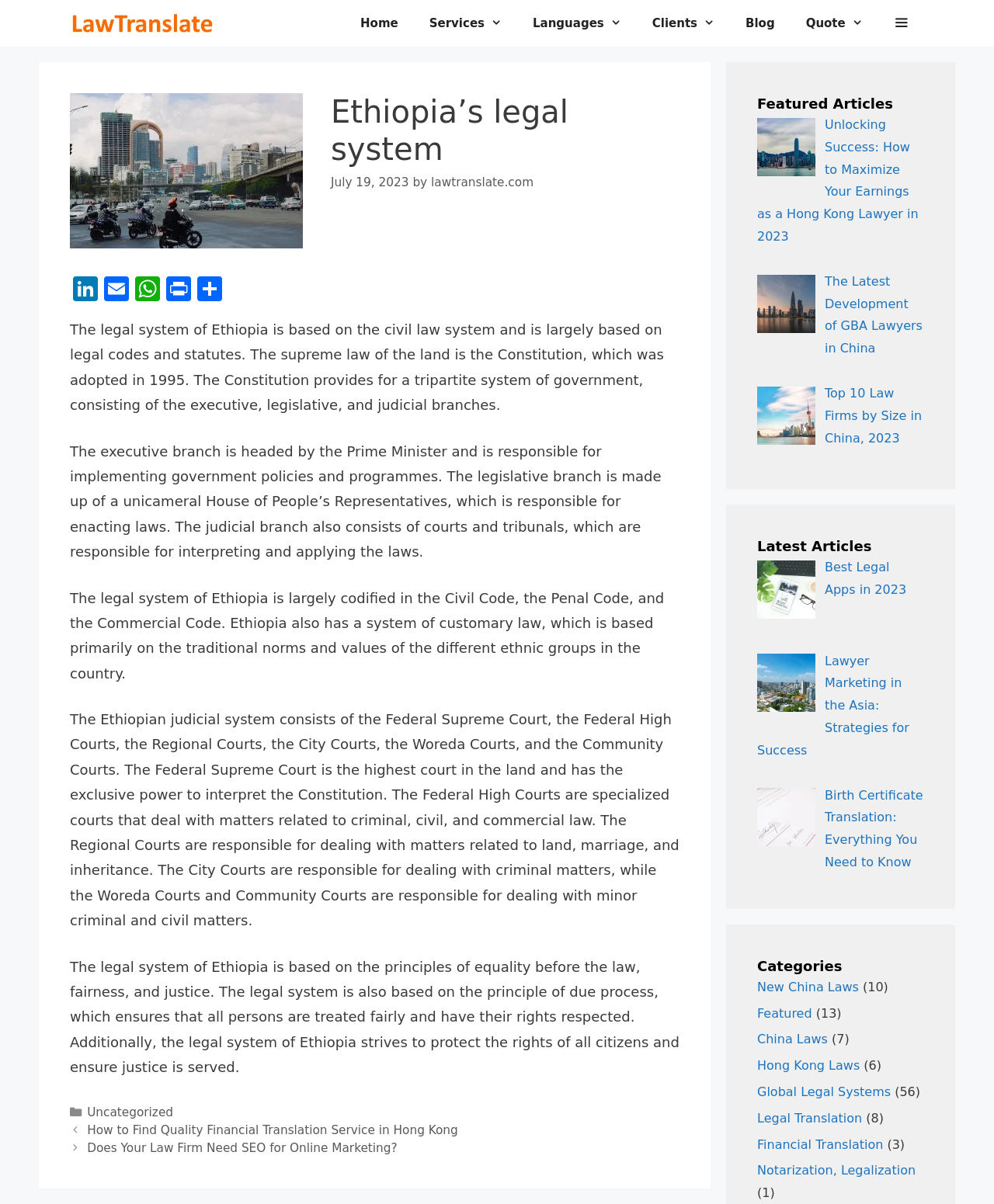Identify the bounding box coordinates for the element that needs to be clicked to fulfill this instruction: "Click on the 'Home' link". Provide the coordinates in the format of four float numbers between 0 and 1: [left, top, right, bottom].

[0.347, 0.0, 0.416, 0.039]